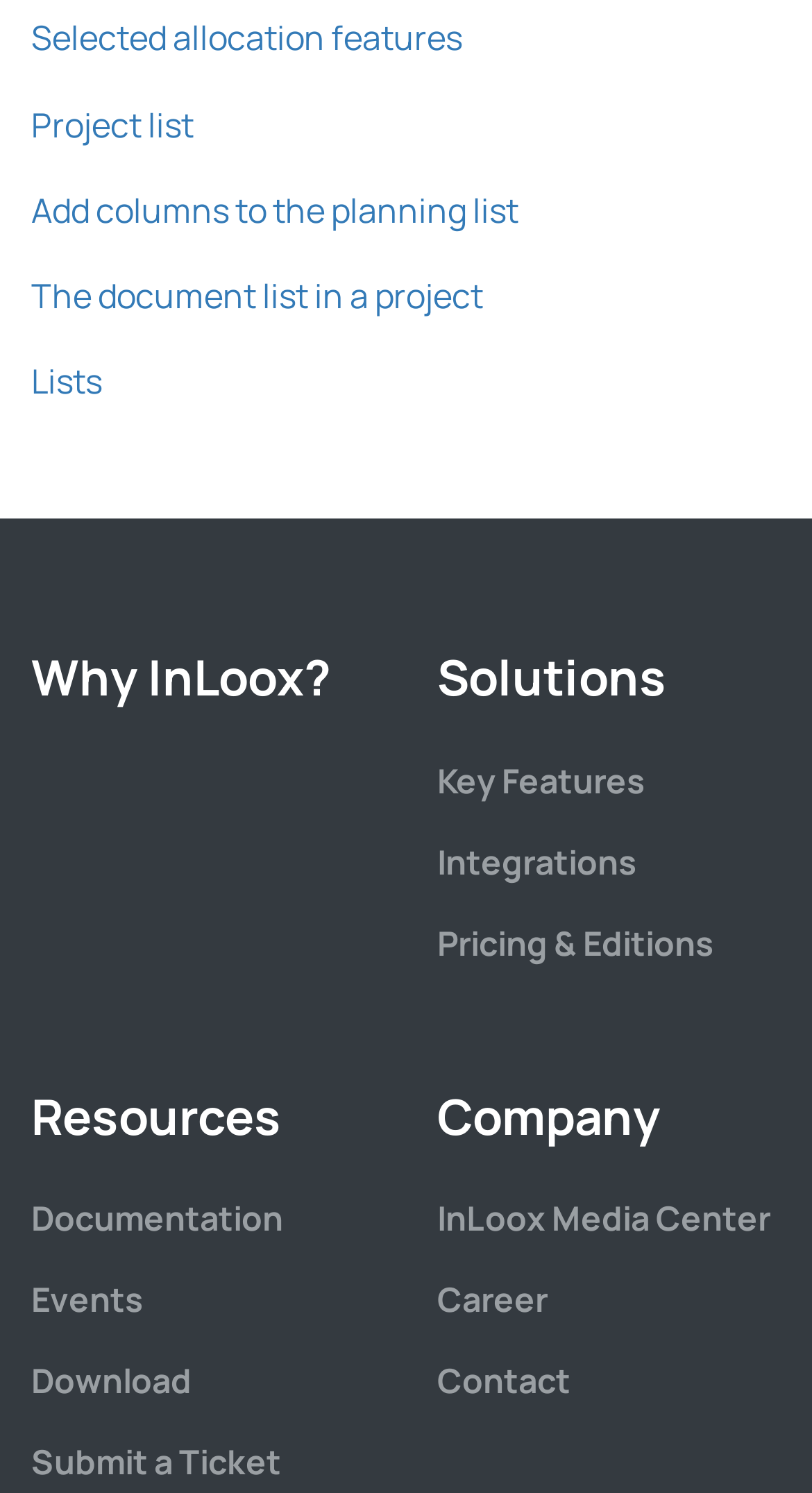Can you find the bounding box coordinates for the element to click on to achieve the instruction: "Click on the 'Greenway Technology and LG Energy form a long-term cell supply cooperation' link"?

None